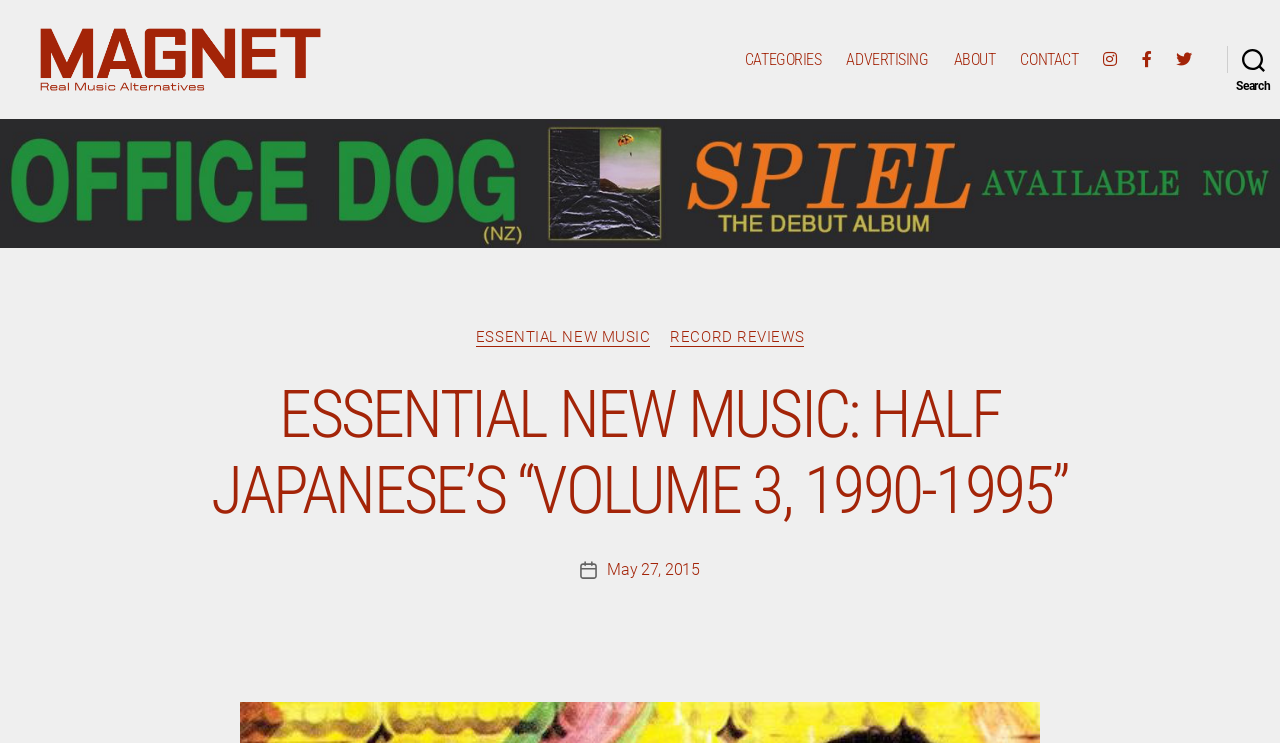Answer this question using a single word or a brief phrase:
What is the name of the band being reviewed?

Half Japanese